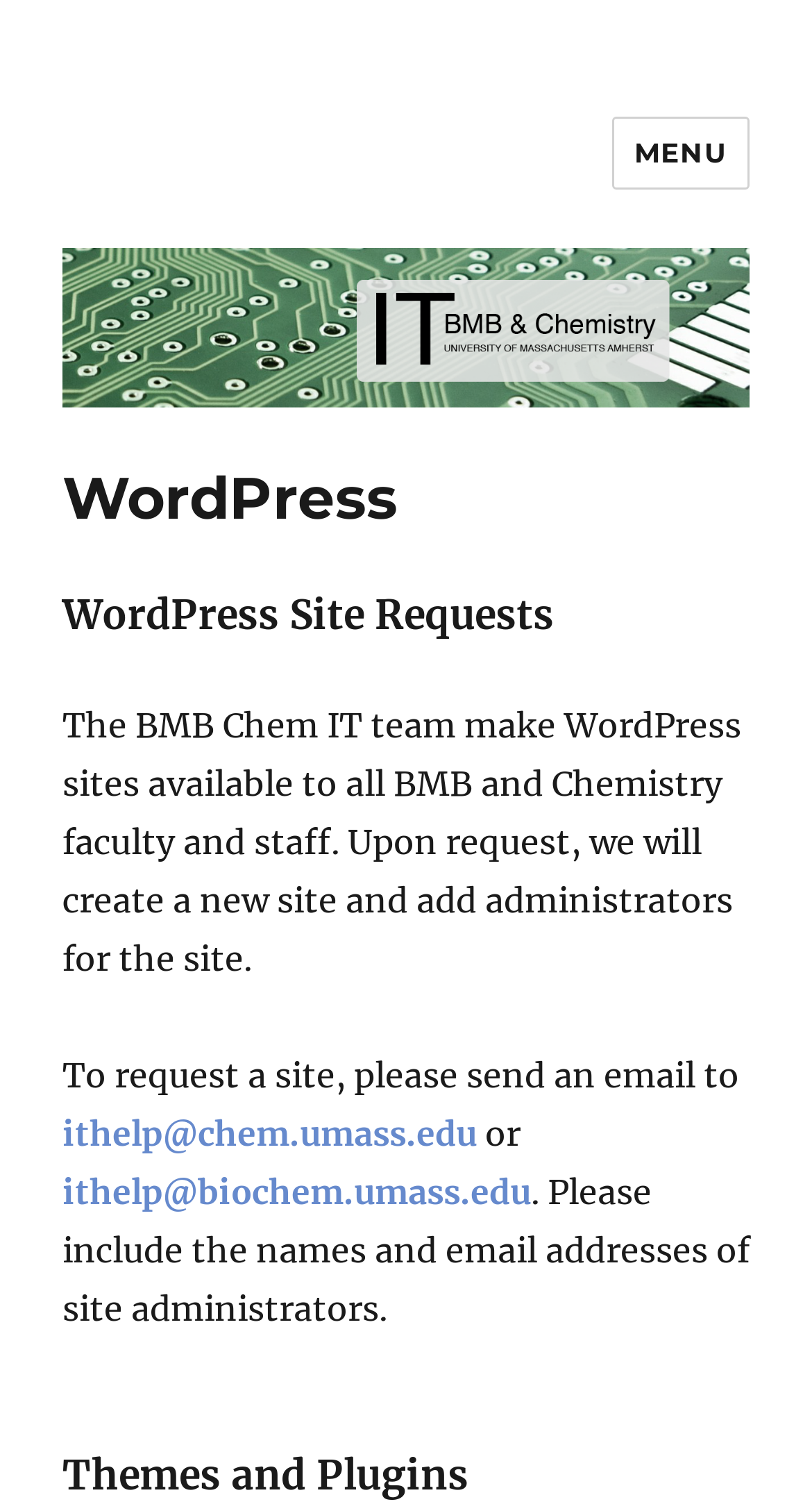Summarize the webpage in an elaborate manner.

The webpage is about WordPress services provided by the BMB & Chemistry IT team. At the top-left corner, there is a link to "BMB & Chemistry IT" and a button labeled "MENU" that controls site navigation and social navigation. 

Below the "MENU" button, there is another link to "BMB & Chemistry IT" accompanied by an image. 

To the right of the image, there is a header section with a heading that reads "WordPress" and another heading that reads "WordPress Site Requests". 

Below the header section, there is a paragraph of text that explains the service provided by the BMB Chem IT team, which is to create WordPress sites for BMB and Chemistry faculty and staff upon request. 

Following the explanatory text, there are instructions on how to request a site, which involves sending an email to either "ithelp@chem.umass.edu" or "ithelp@biochem.umass.edu" with the names and email addresses of site administrators. 

At the bottom of the page, there is a heading that reads "Themes and Plugins".